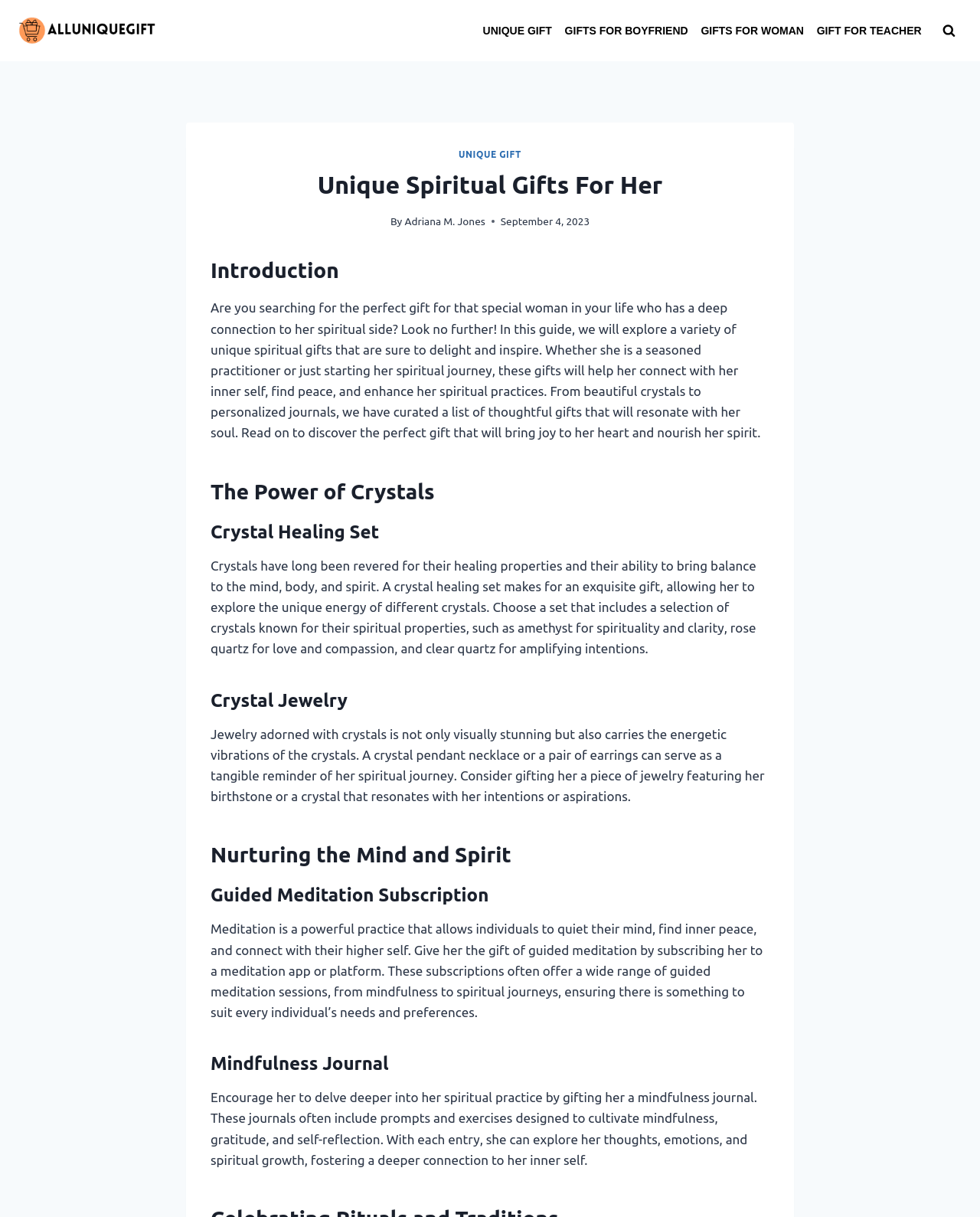Locate and generate the text content of the webpage's heading.

Unique Spiritual Gifts For Her